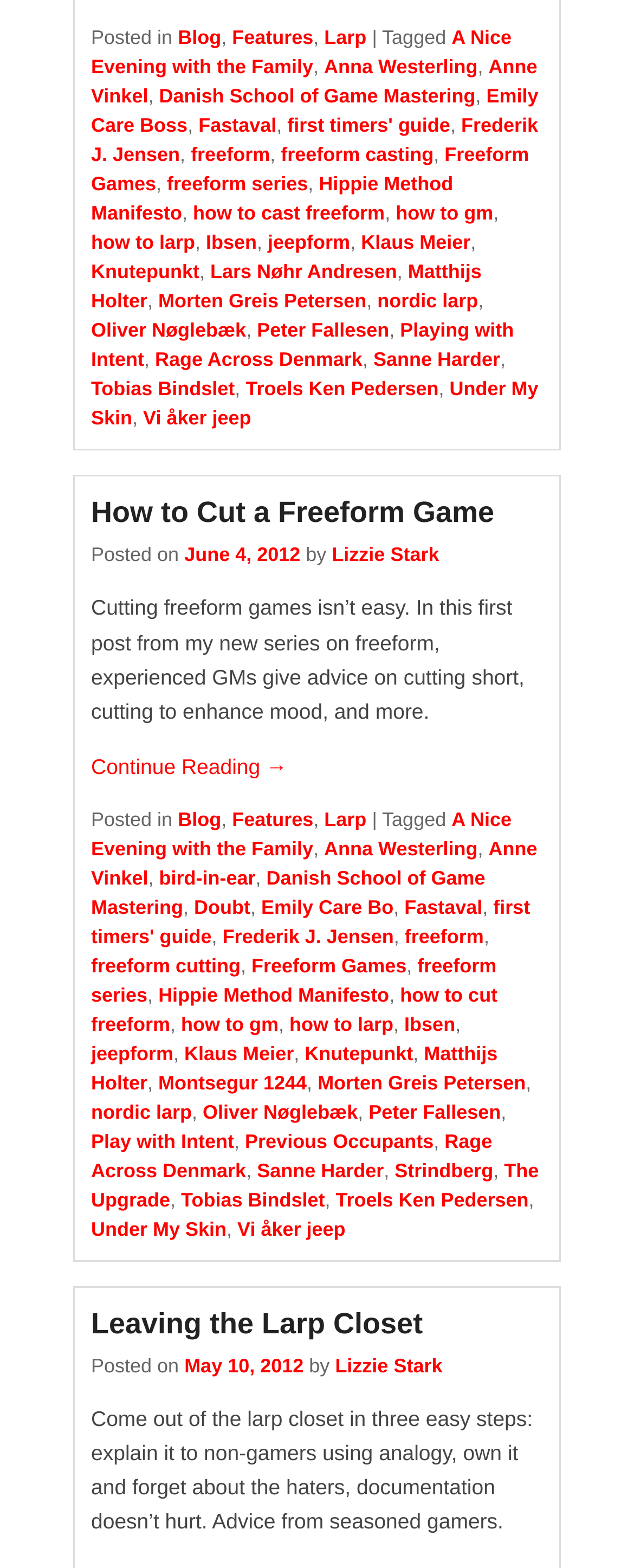Using the information in the image, give a detailed answer to the following question: What is the title of the article in the article section?

I found the title of the article by looking at the article section of the webpage, and then I looked at the heading of the article, which is 'How to Cut a Freeform Game'.